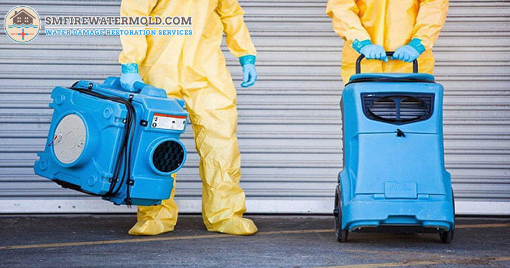What is the individual holding?
Provide a concise answer using a single word or phrase based on the image.

Blue equipment unit